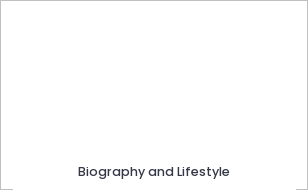Please answer the following question using a single word or phrase: 
What type of figures are likely to be featured?

Notable individuals or influencers